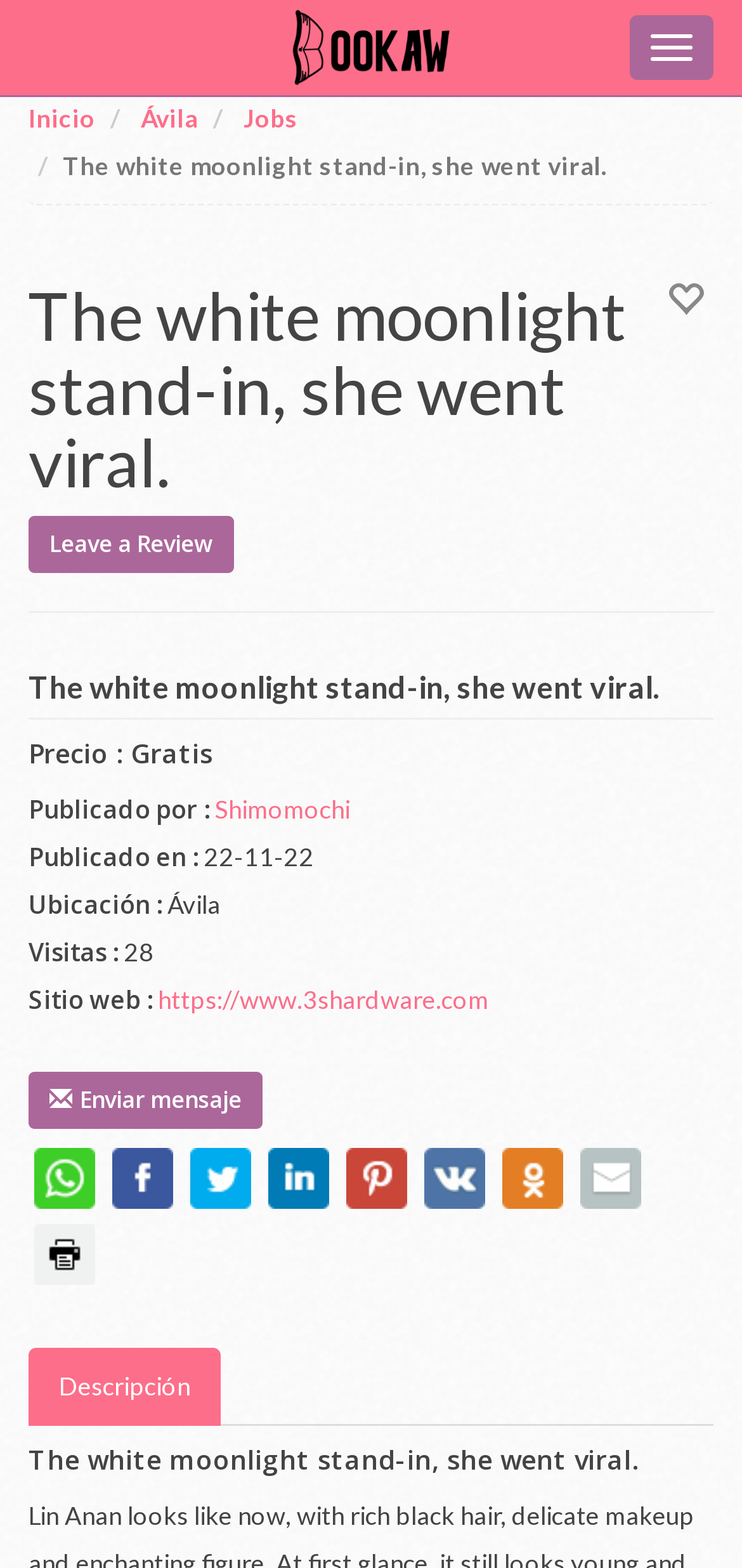Identify the bounding box coordinates for the element you need to click to achieve the following task: "Download from UML toolbox". The coordinates must be four float values ranging from 0 to 1, formatted as [left, top, right, bottom].

None